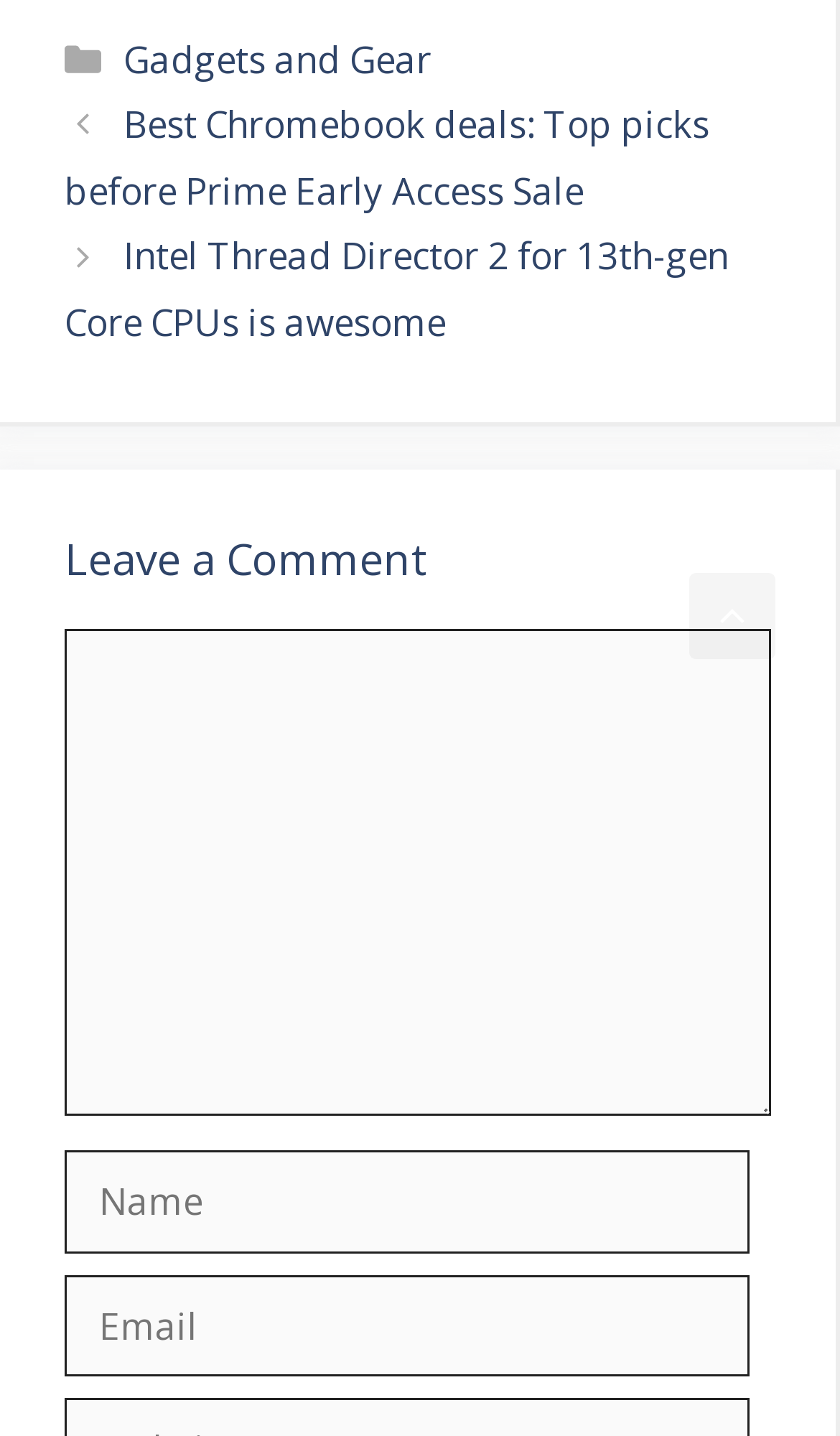Given the description: "parent_node: Comment name="comment"", determine the bounding box coordinates of the UI element. The coordinates should be formatted as four float numbers between 0 and 1, [left, top, right, bottom].

[0.077, 0.437, 0.918, 0.776]